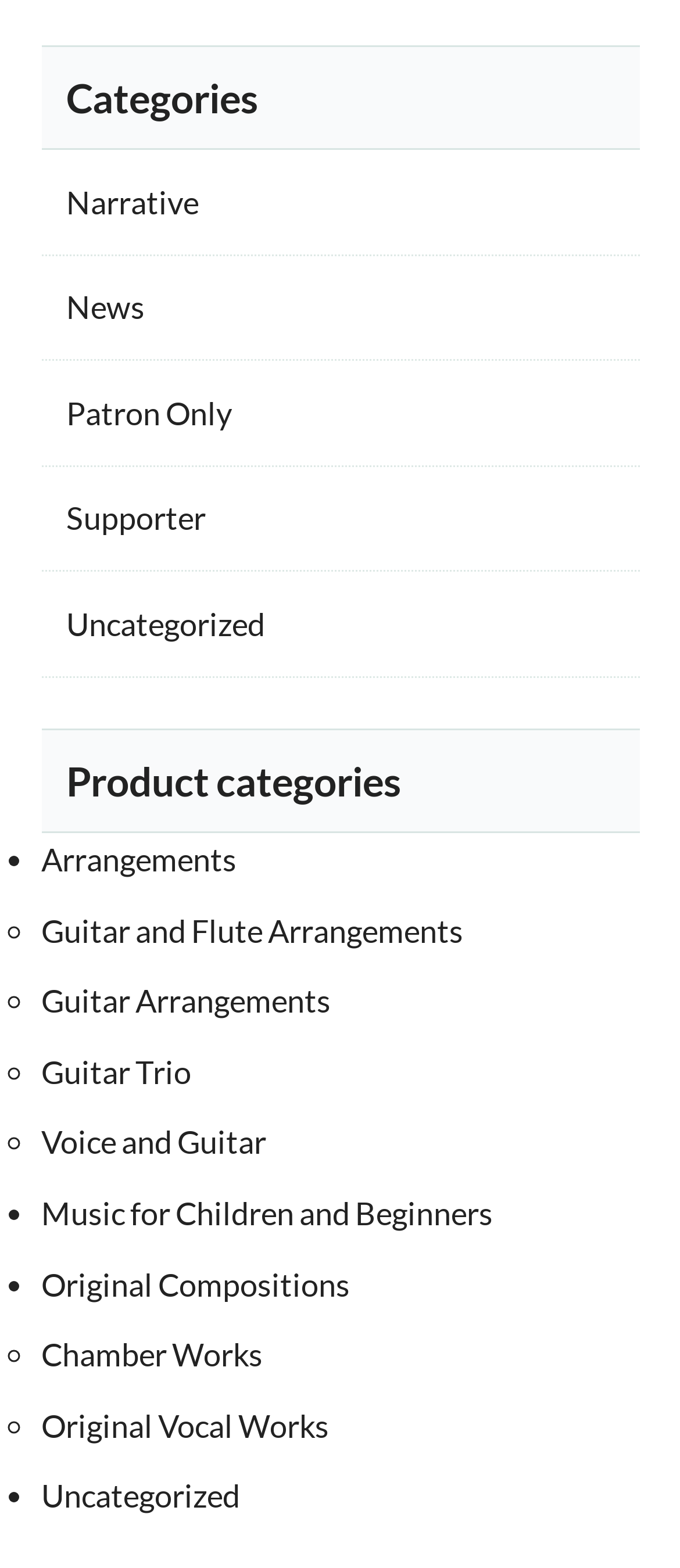How many categories are listed?
Based on the visual content, answer with a single word or a brief phrase.

7